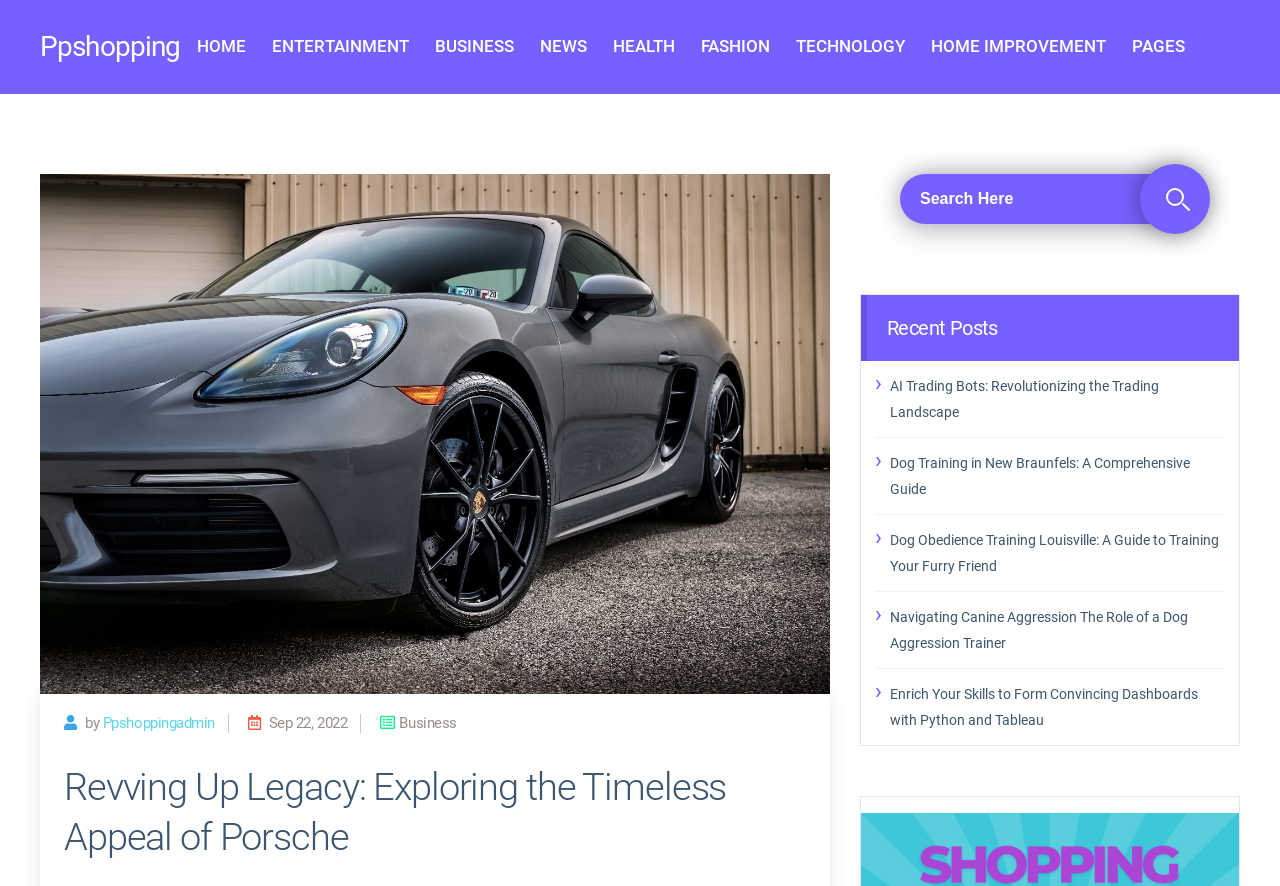Can you find the bounding box coordinates for the element that needs to be clicked to execute this instruction: "Learn more about the company"? The coordinates should be given as four float numbers between 0 and 1, i.e., [left, top, right, bottom].

None